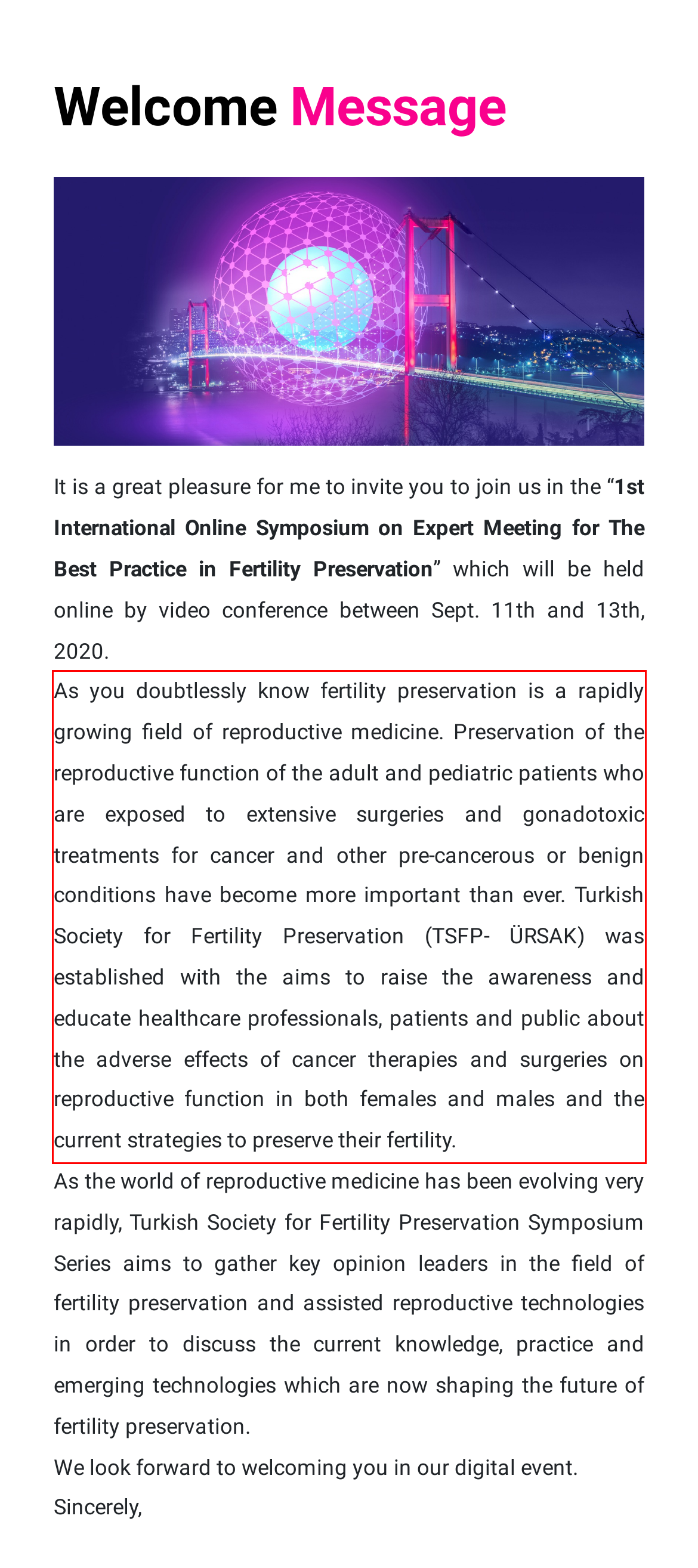Given a webpage screenshot, locate the red bounding box and extract the text content found inside it.

As you doubtlessly know fertility preservation is a rapidly growing field of reproductive medicine. Preservation of the reproductive function of the adult and pediatric patients who are exposed to extensive surgeries and gonadotoxic treatments for cancer and other pre-cancerous or benign conditions have become more important than ever. Turkish Society for Fertility Preservation (TSFP- ÜRSAK) was established with the aims to raise the awareness and educate healthcare professionals, patients and public about the adverse effects of cancer therapies and surgeries on reproductive function in both females and males and the current strategies to preserve their fertility.